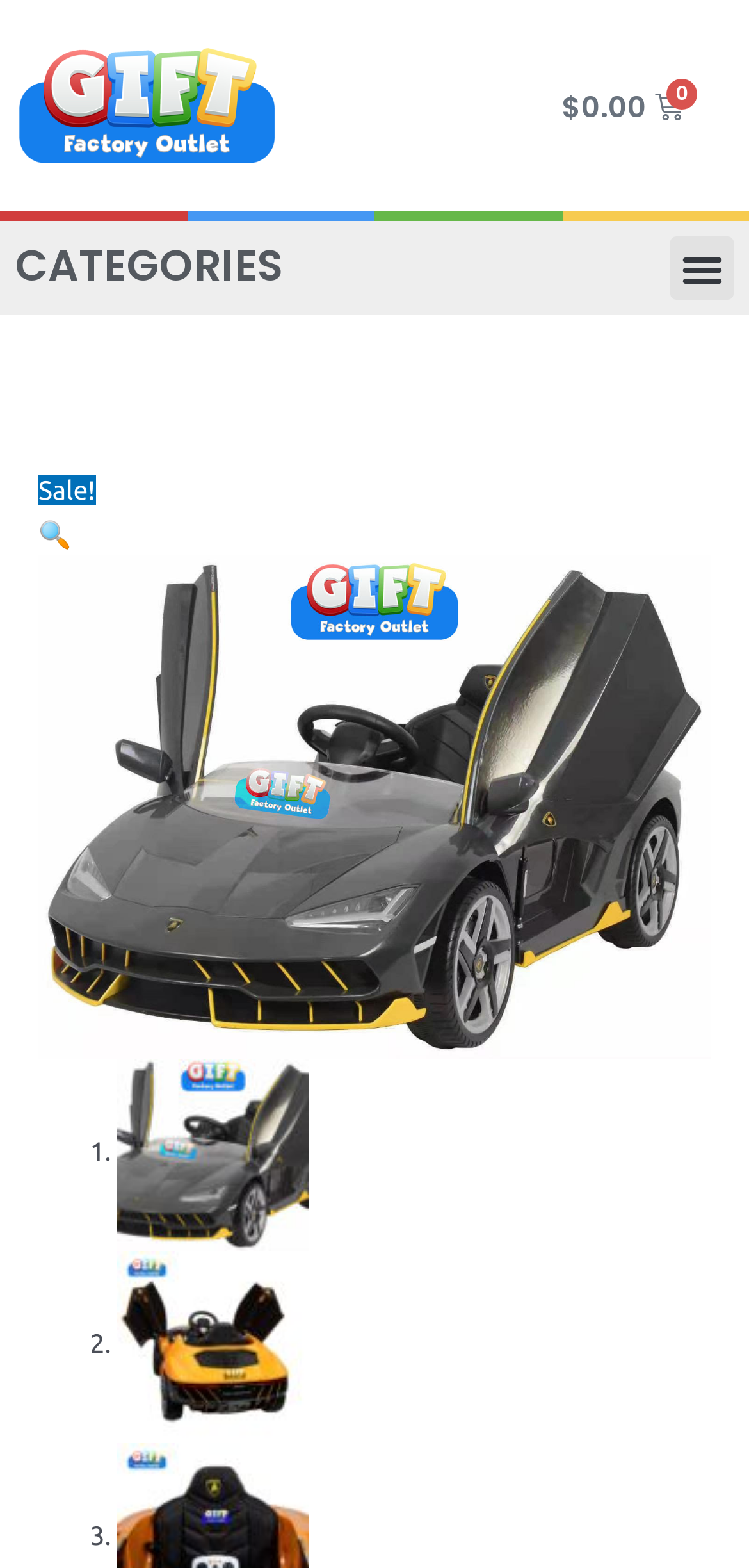How many list markers are there?
Answer the question with a single word or phrase by looking at the picture.

3